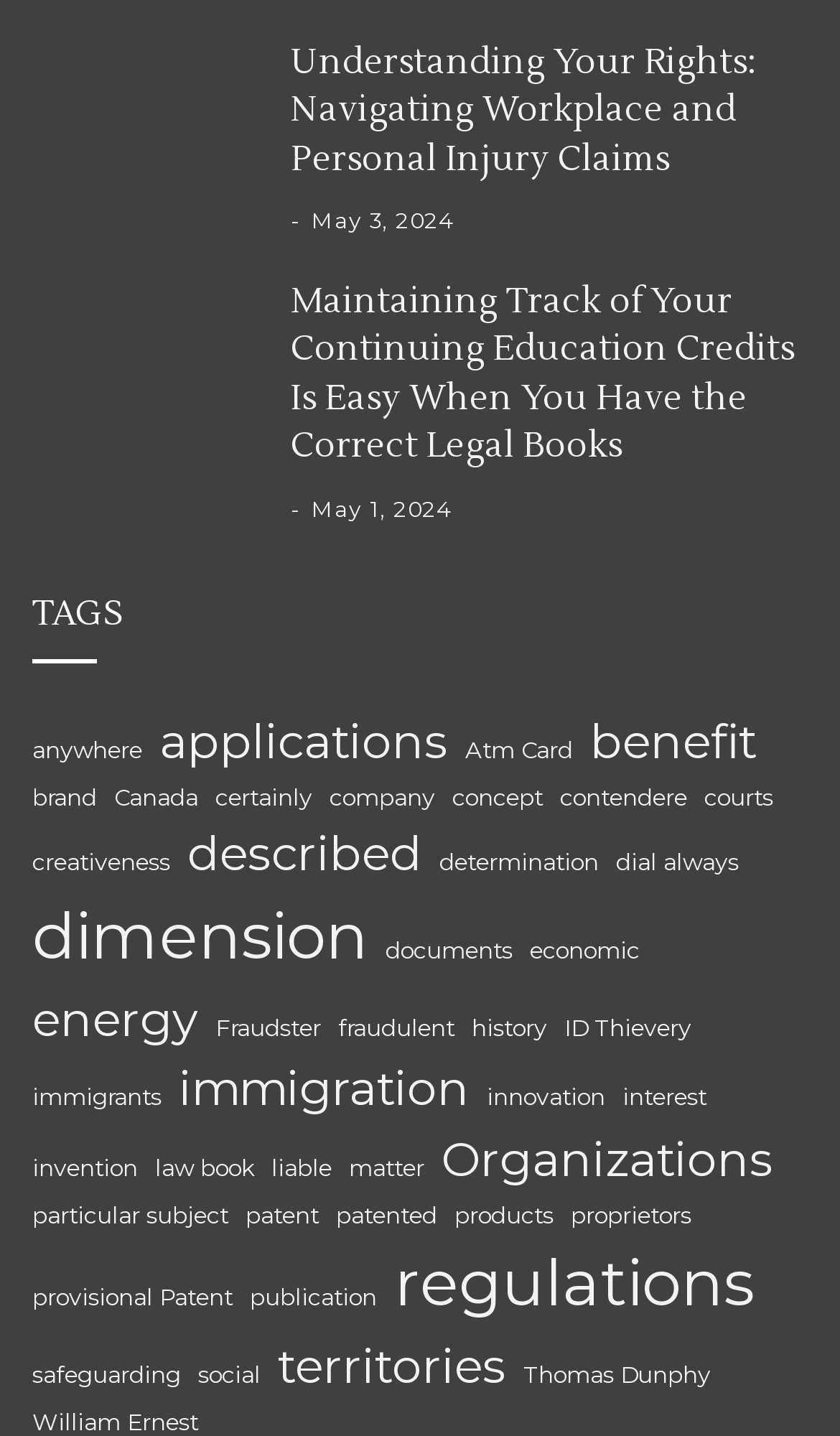Please answer the following query using a single word or phrase: 
How many items are tagged with 'dimension'?

3